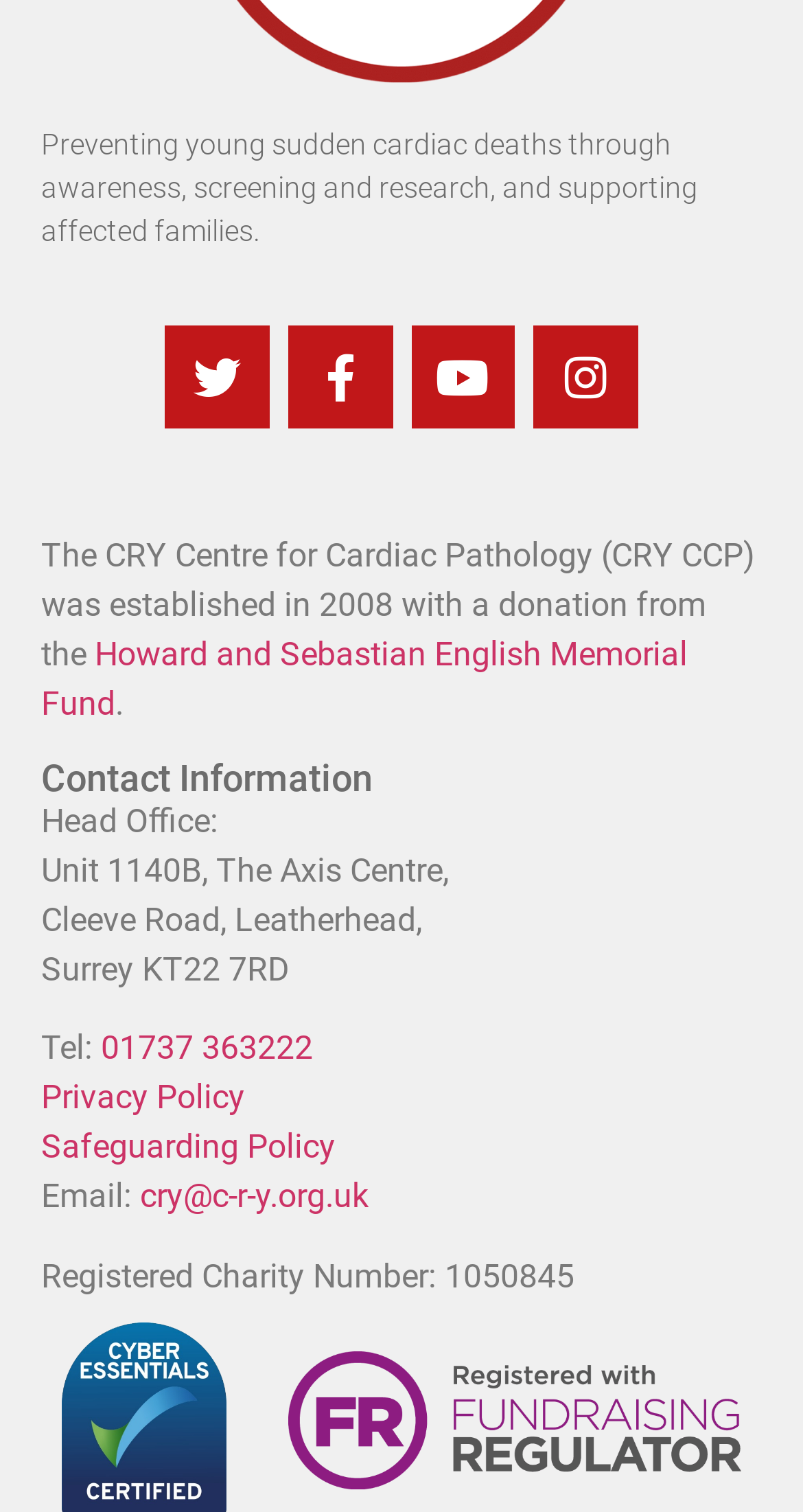Please identify the bounding box coordinates for the region that you need to click to follow this instruction: "Follow CRY on Twitter".

[0.206, 0.215, 0.336, 0.284]